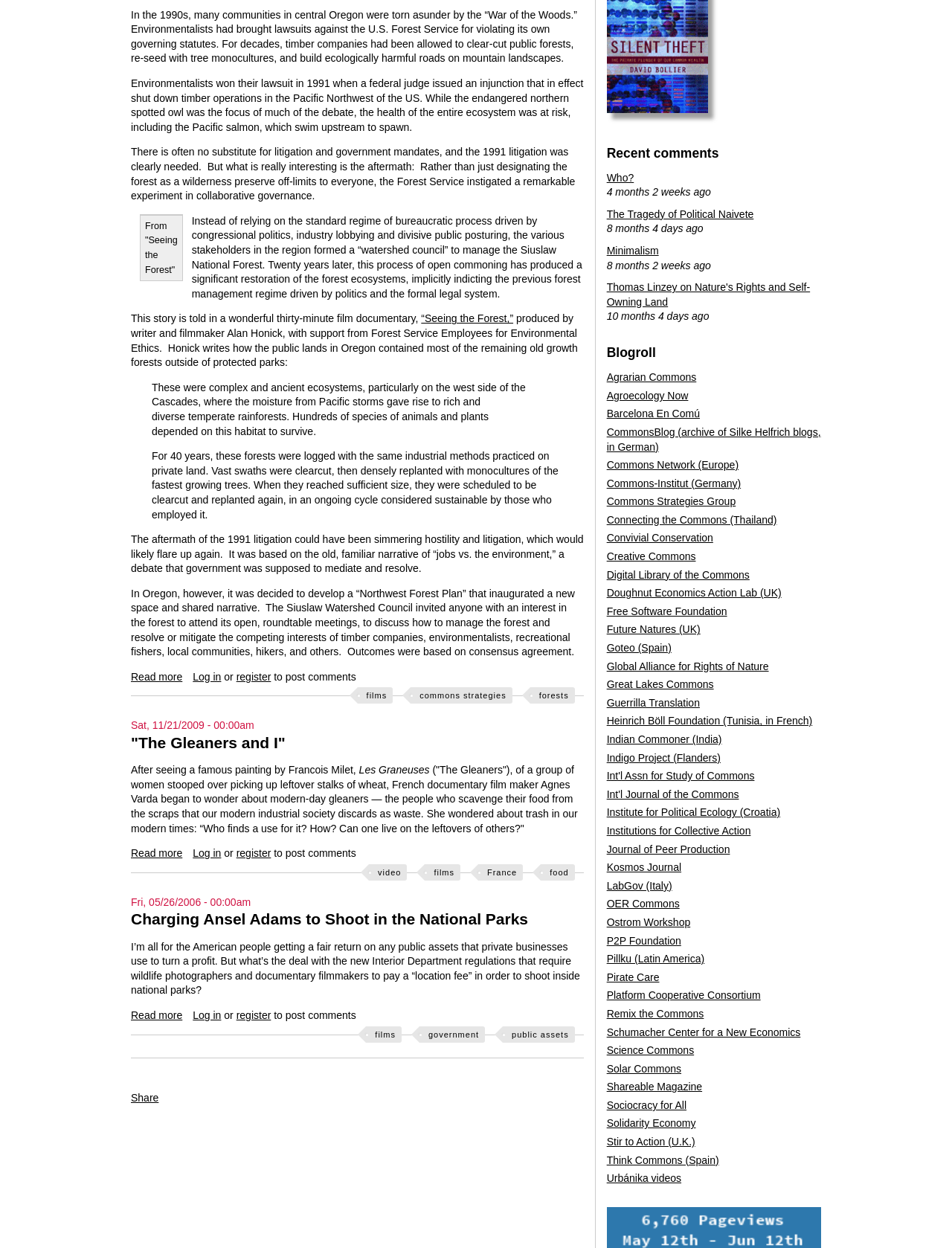Highlight the bounding box coordinates of the region I should click on to meet the following instruction: "Log in".

[0.203, 0.537, 0.232, 0.547]